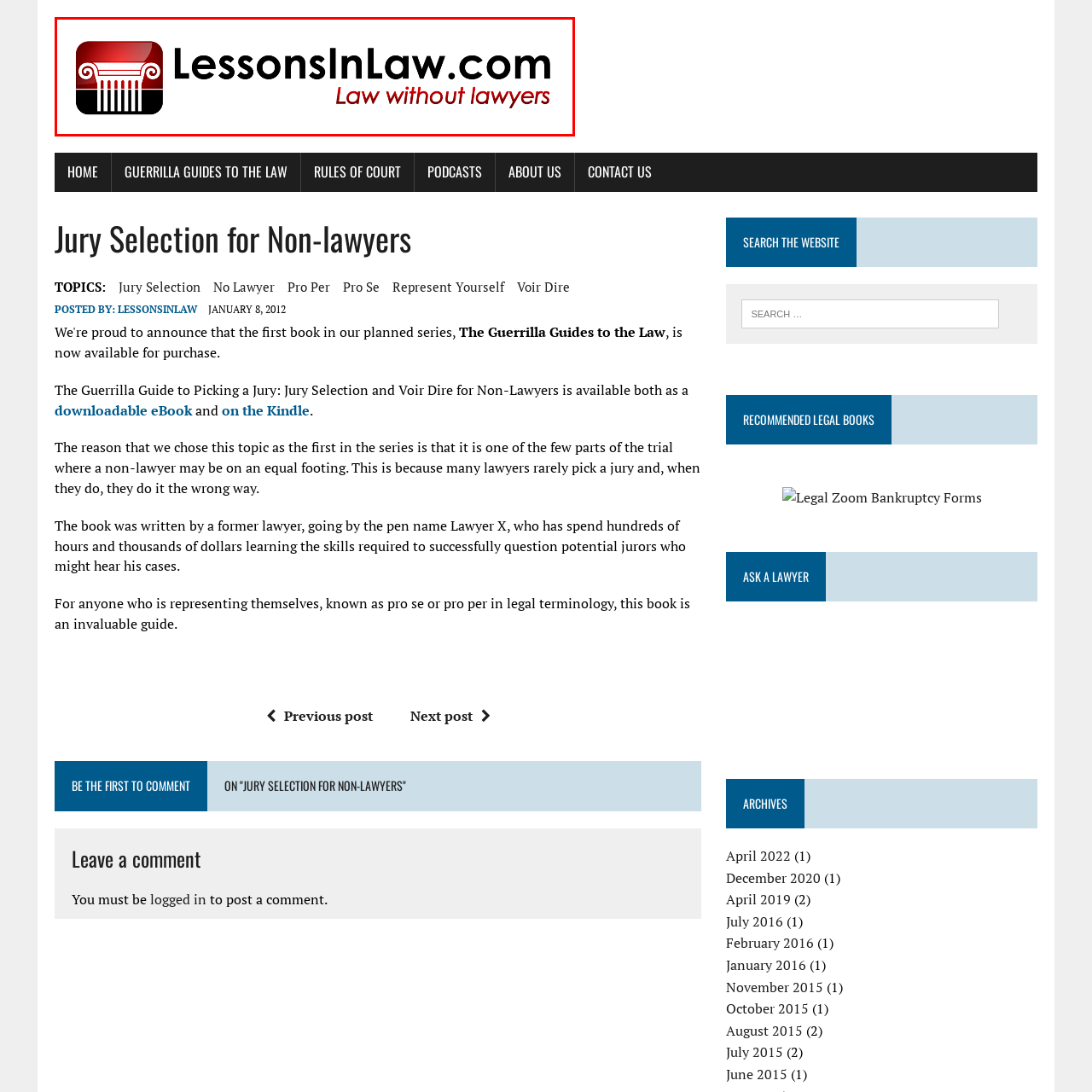What is the mission of the website?
Review the content shown inside the red bounding box in the image and offer a detailed answer to the question, supported by the visual evidence.

The website's mission is to empower individuals by providing legal knowledge and resources for self-representation, as stated in the tagline 'Law without lawyers'.